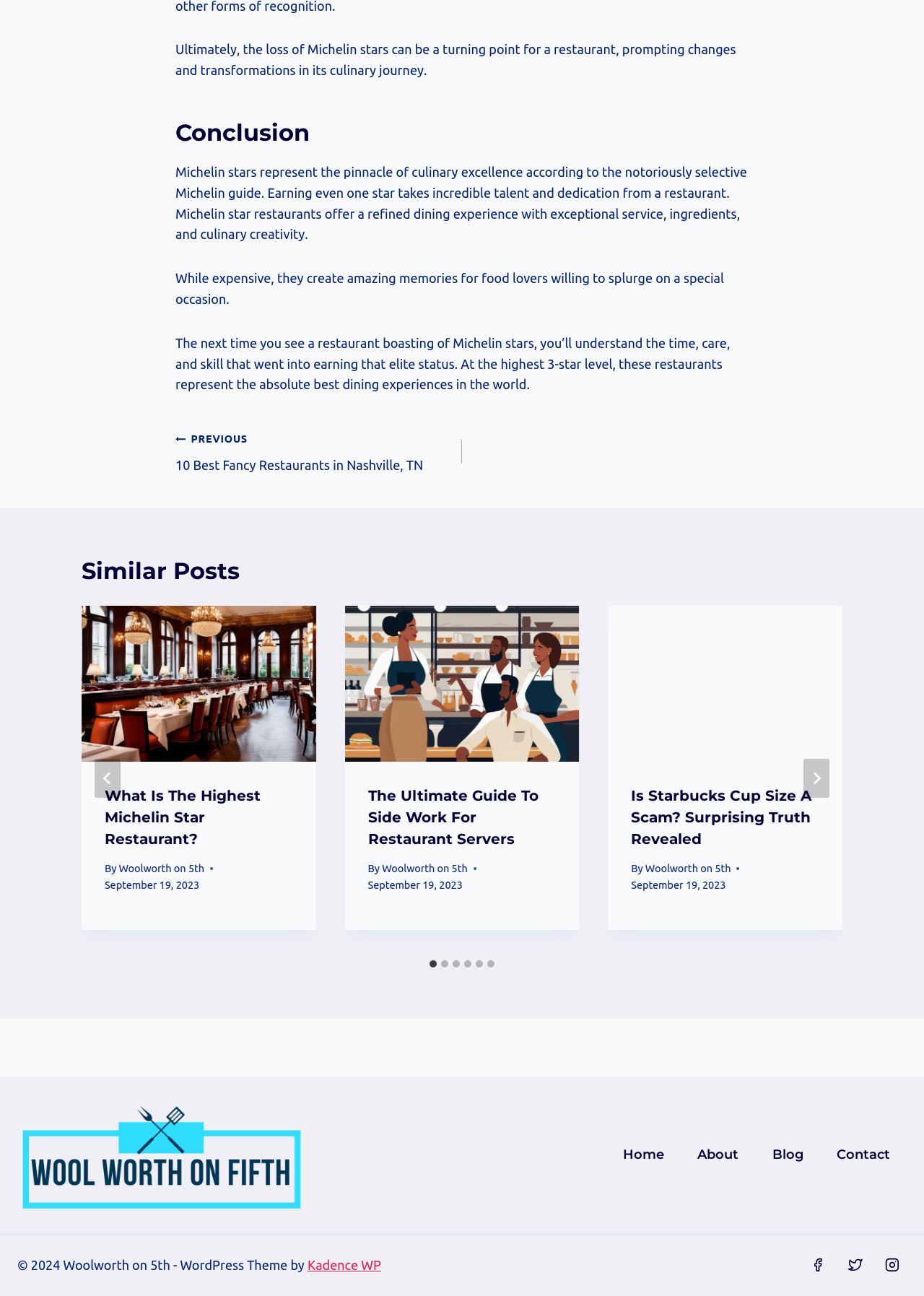Determine the bounding box coordinates of the clickable element to complete this instruction: "Click on '5 way to get more readers'". Provide the coordinates in the format of four float numbers between 0 and 1, [left, top, right, bottom].

None